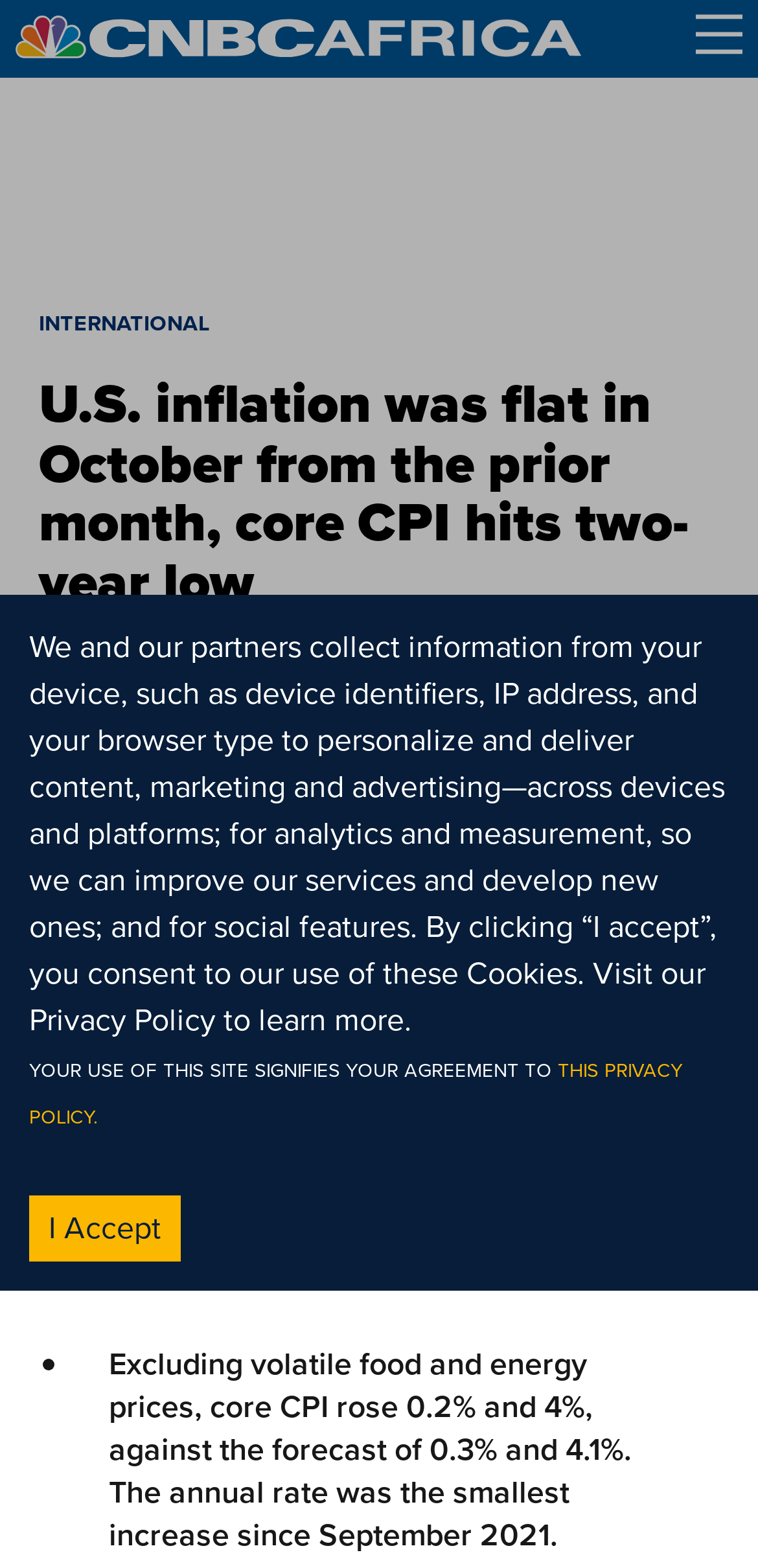What is the purpose of the buttons below the article?
Examine the webpage screenshot and provide an in-depth answer to the question.

The buttons below the article, including 'facebook', 'twitter', 'linkedin', and 'email', are for sharing the article on various social media platforms and via email.